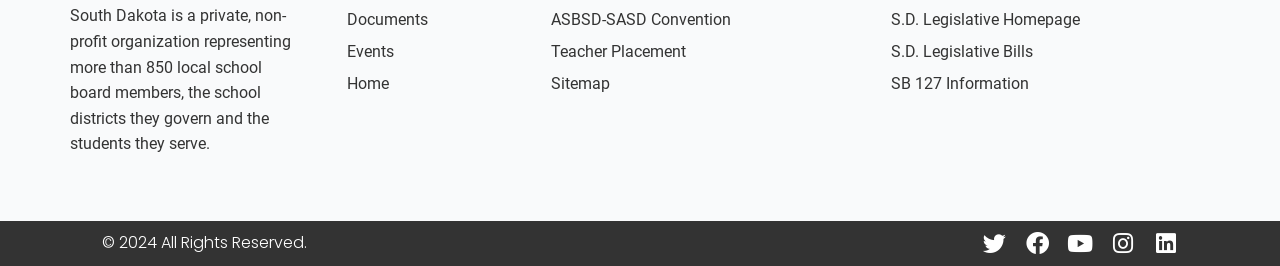Using the webpage screenshot, locate the HTML element that fits the following description and provide its bounding box: "ASBSD-SASD Convention".

[0.415, 0.014, 0.68, 0.134]